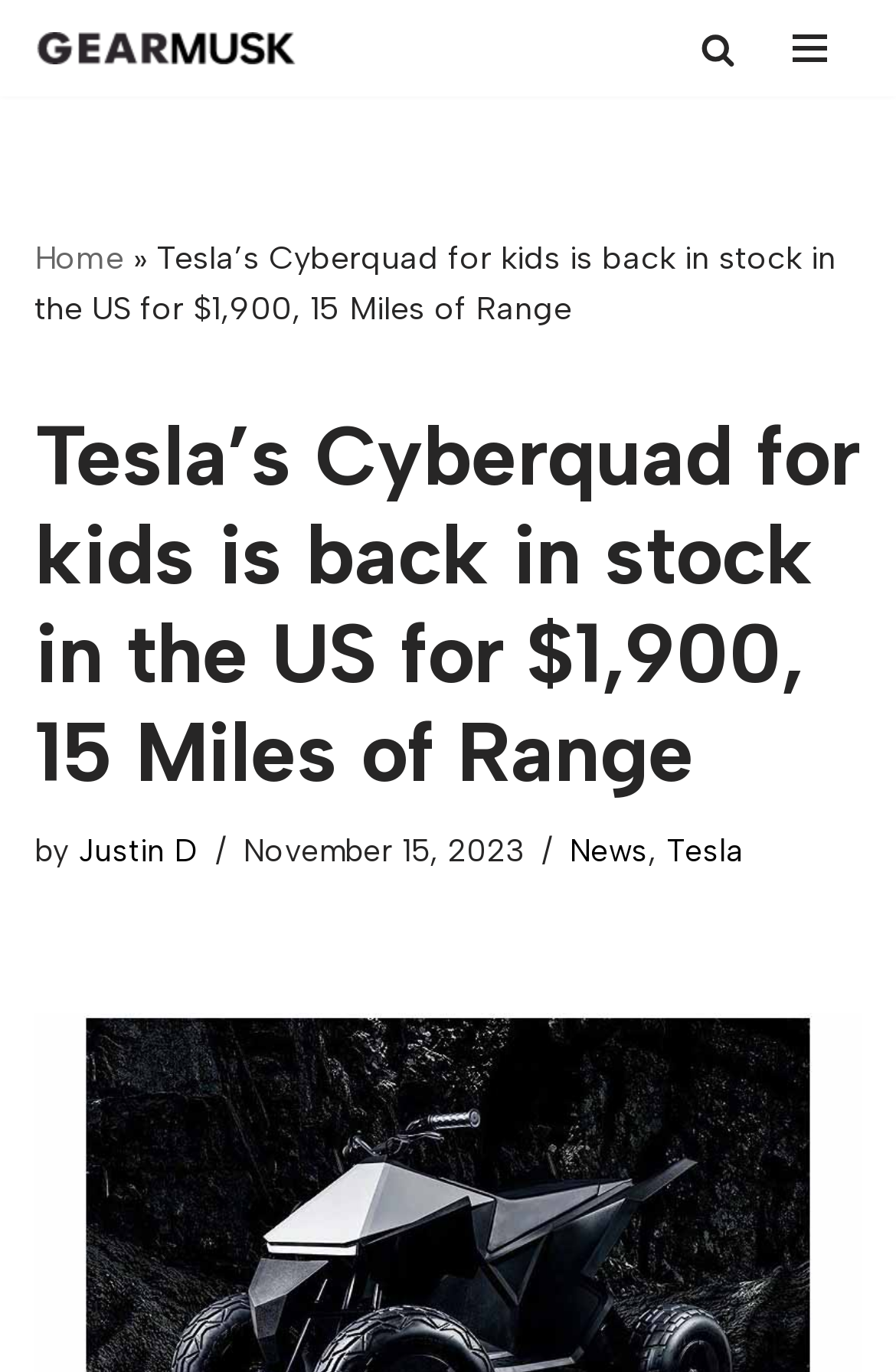Please identify the bounding box coordinates of the area that needs to be clicked to fulfill the following instruction: "visit Tesla page."

[0.744, 0.605, 0.831, 0.632]